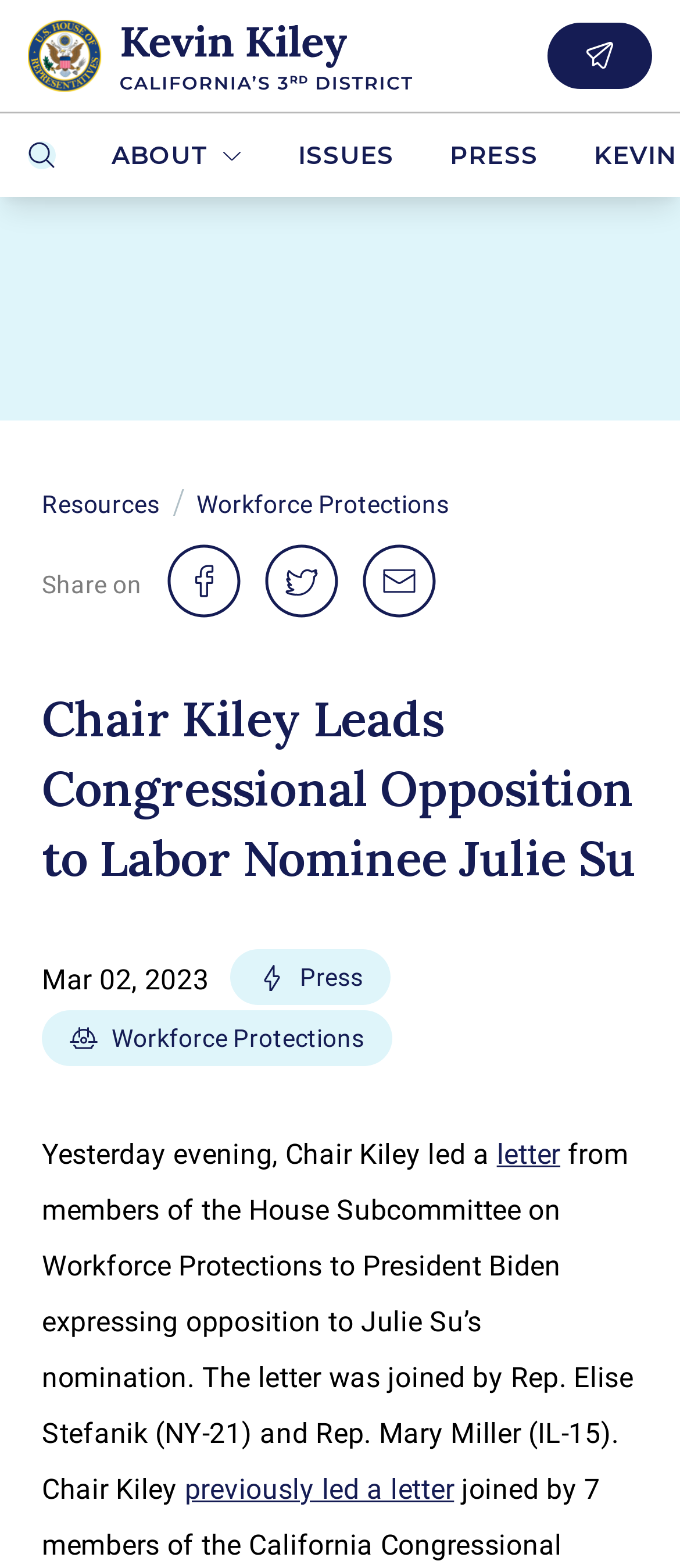Please identify the bounding box coordinates of where to click in order to follow the instruction: "view about page".

[0.123, 0.072, 0.397, 0.126]